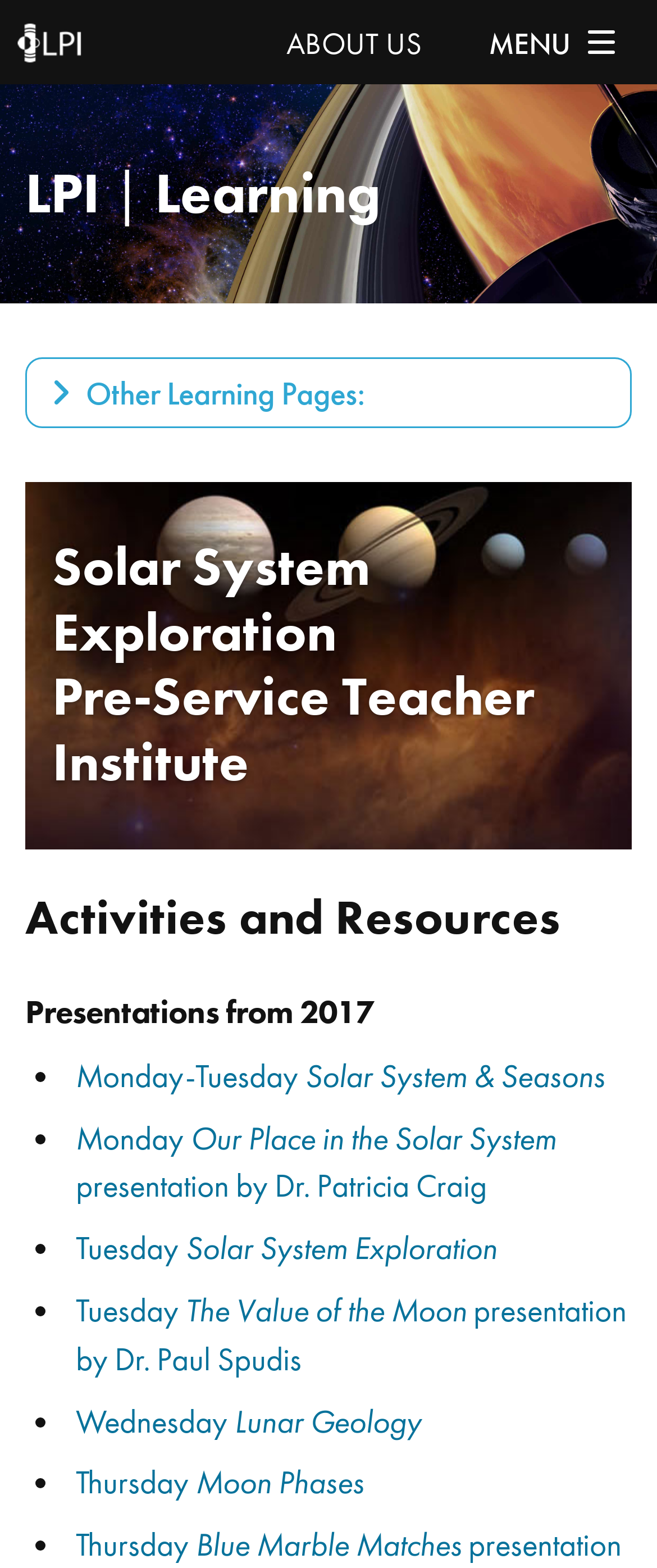Find the UI element described as: "Other Learning Pages:" and predict its bounding box coordinates. Ensure the coordinates are four float numbers between 0 and 1, [left, top, right, bottom].

[0.041, 0.229, 0.959, 0.272]